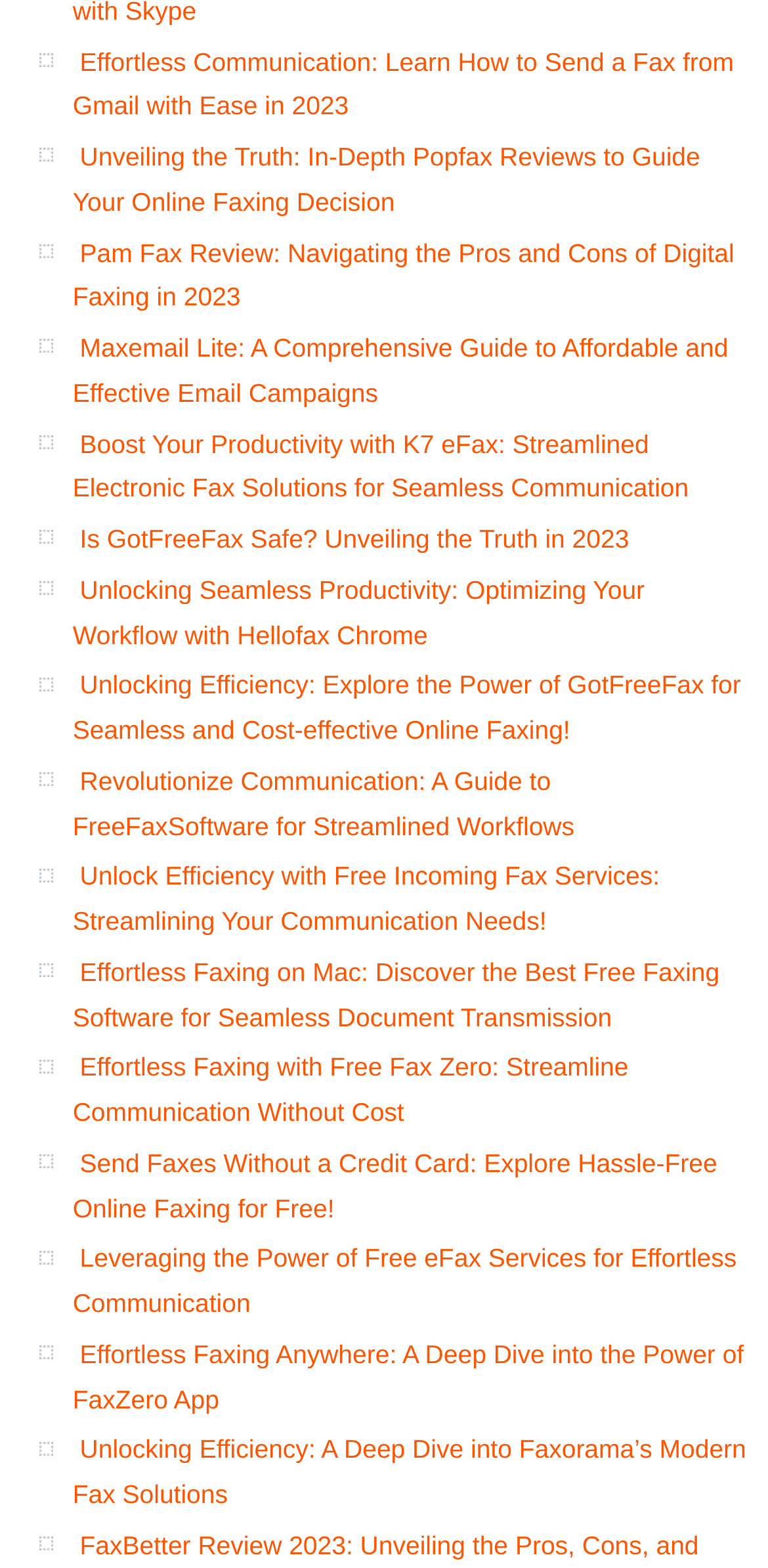Find the bounding box coordinates of the area to click in order to follow the instruction: "Read about effortless communication with Gmail fax".

[0.095, 0.03, 0.956, 0.077]